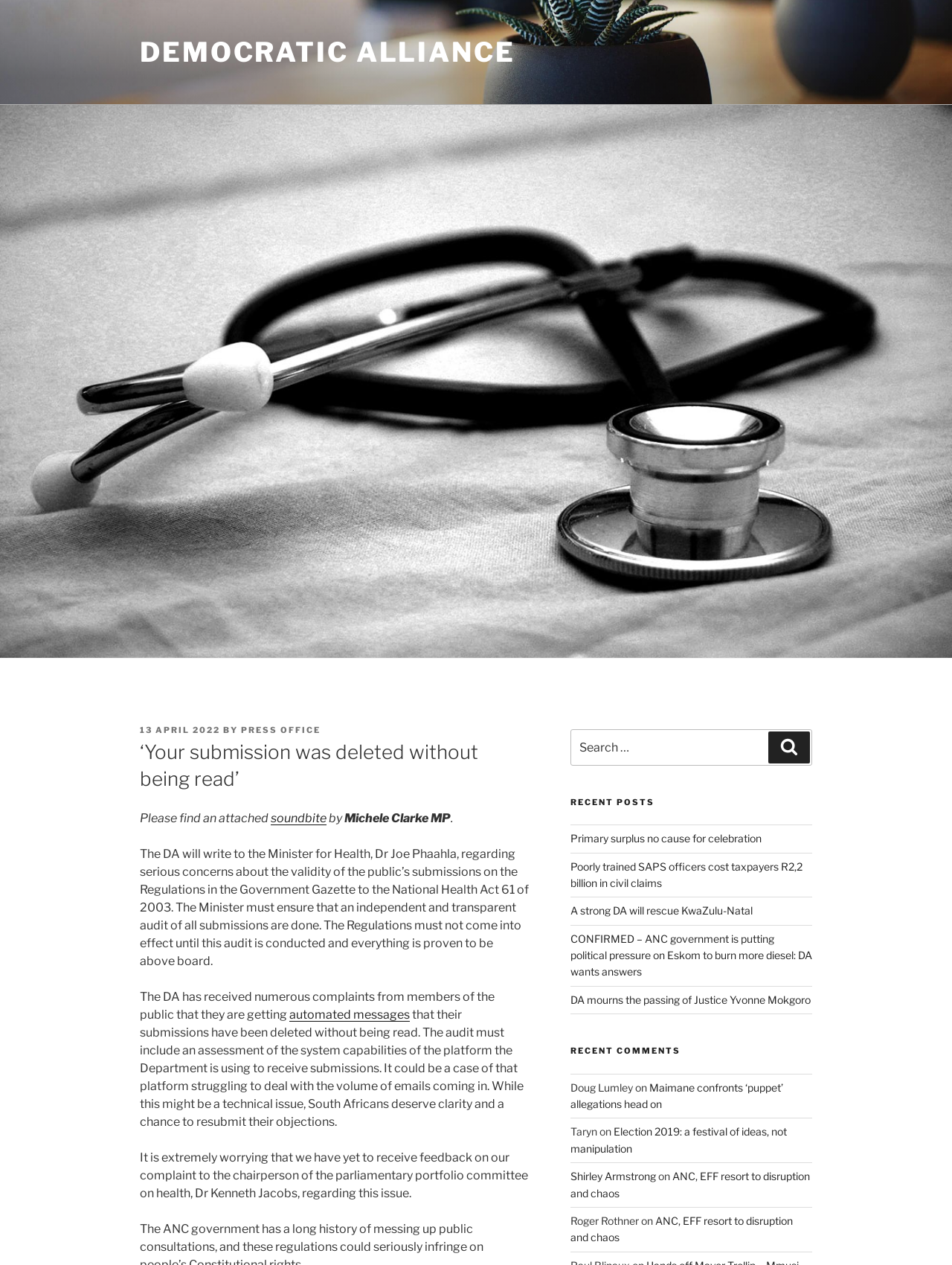Who is the Minister of Health mentioned in the article?
Provide a thorough and detailed answer to the question.

The article mentions that the DA will write to the Minister for Health, Dr Joe Phaahla, regarding serious concerns about the validity of the public's submissions. This information is found in the paragraph that starts with 'The DA will write to the Minister for Health, Dr Joe Phaahla, regarding serious concerns about the validity of the public’s submissions'.